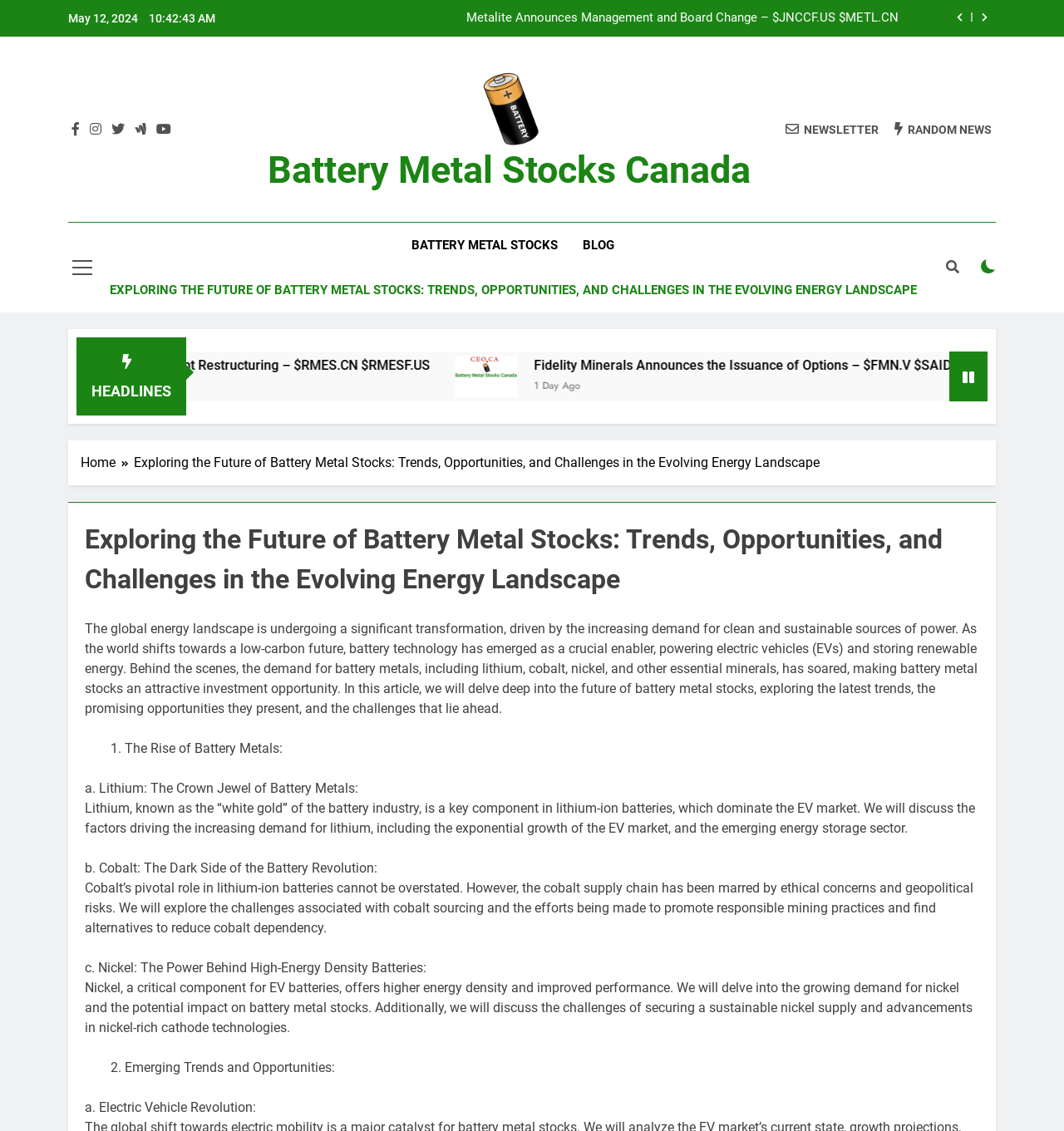Can you specify the bounding box coordinates for the region that should be clicked to fulfill this instruction: "Check 'Breaking News'".

None